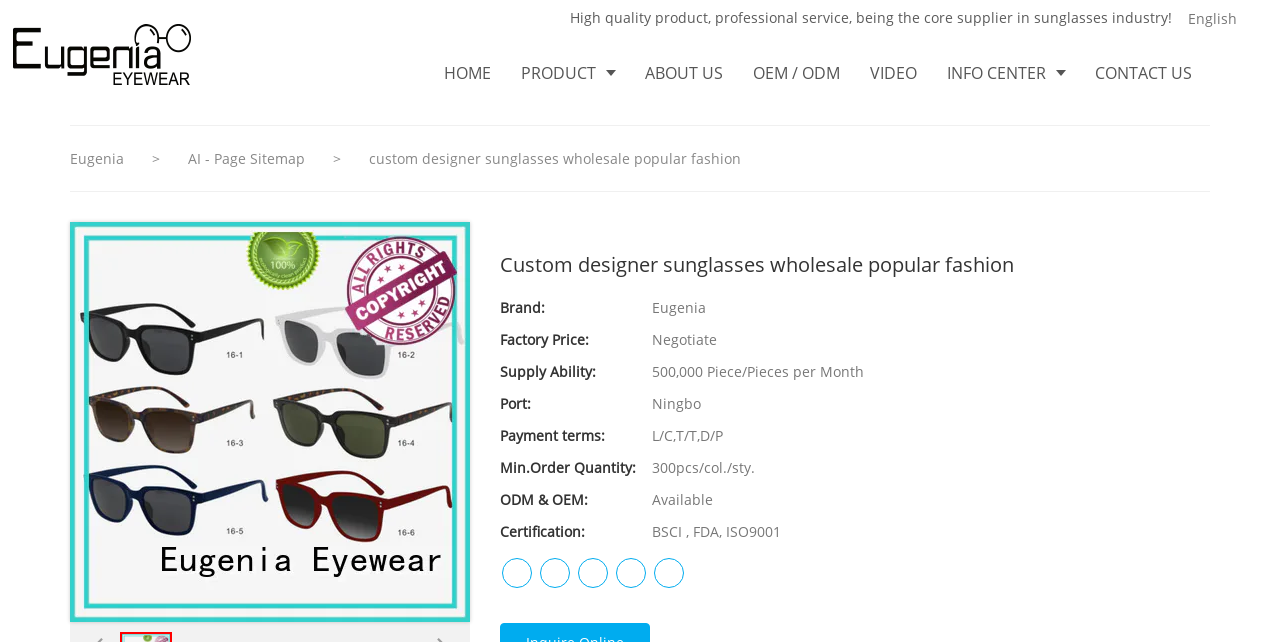Is the OEM & ODM service available?
Please use the image to provide an in-depth answer to the question.

I found the answer by looking at the description list on the webpage, where it says 'ODM & OEM: Available'.